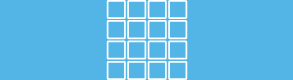Respond with a single word or phrase to the following question: What type of services is the visual likely related to?

Tile and grout cleaning